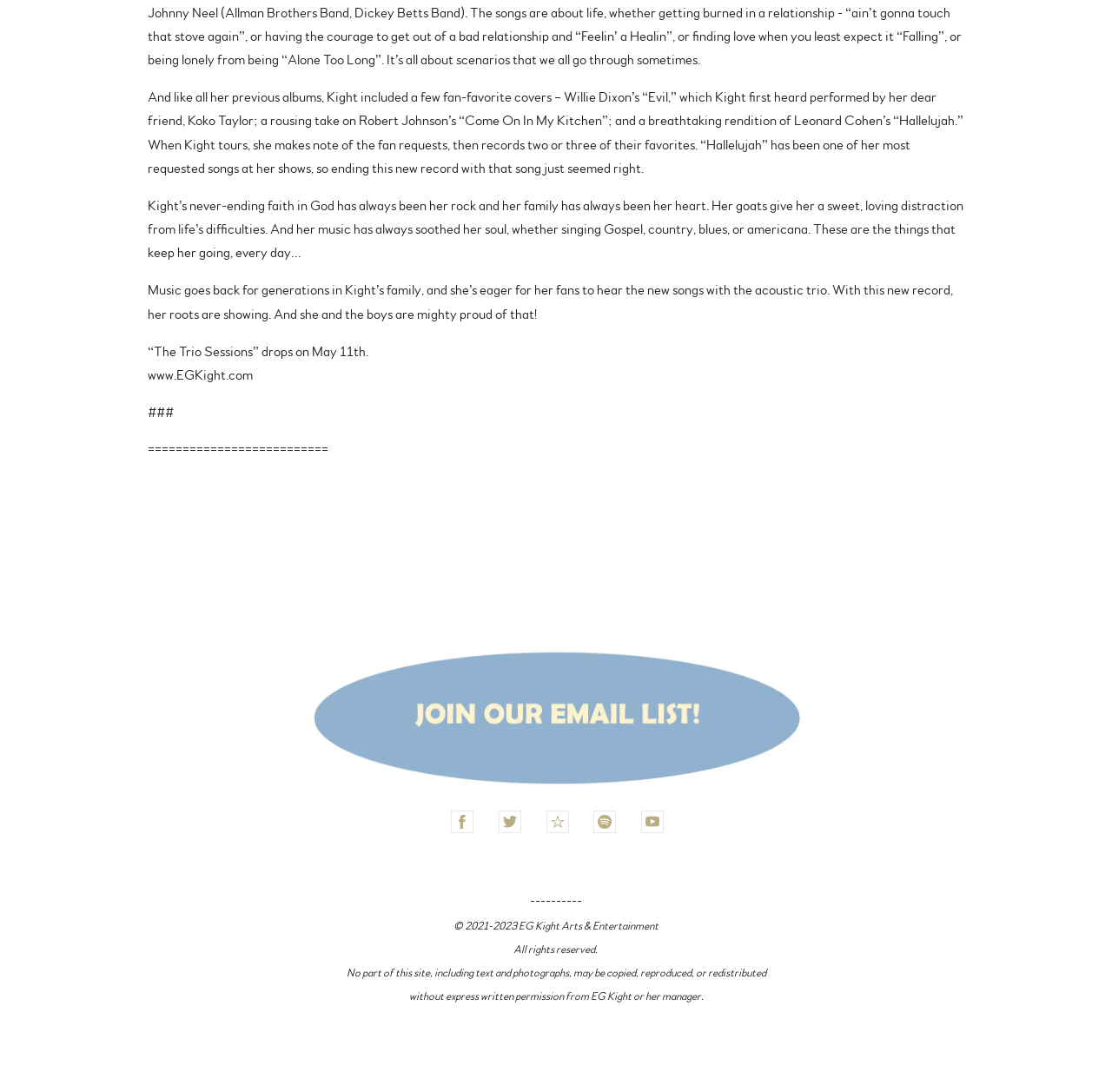What is EG Kight's profession?
Answer the question with just one word or phrase using the image.

Musician